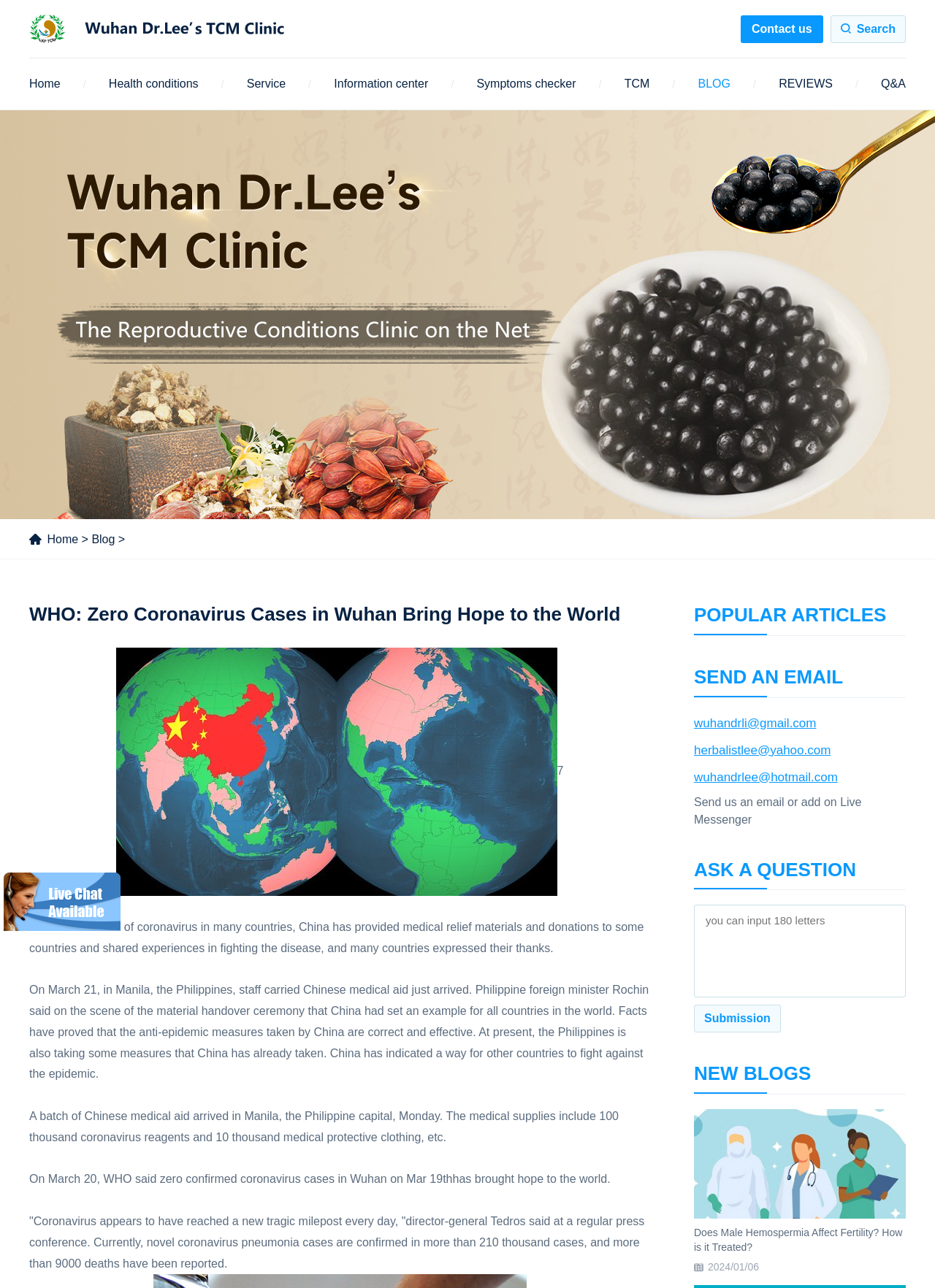Please identify the bounding box coordinates of the element on the webpage that should be clicked to follow this instruction: "Click the 'Contact us' link". The bounding box coordinates should be given as four float numbers between 0 and 1, formatted as [left, top, right, bottom].

[0.792, 0.012, 0.88, 0.033]